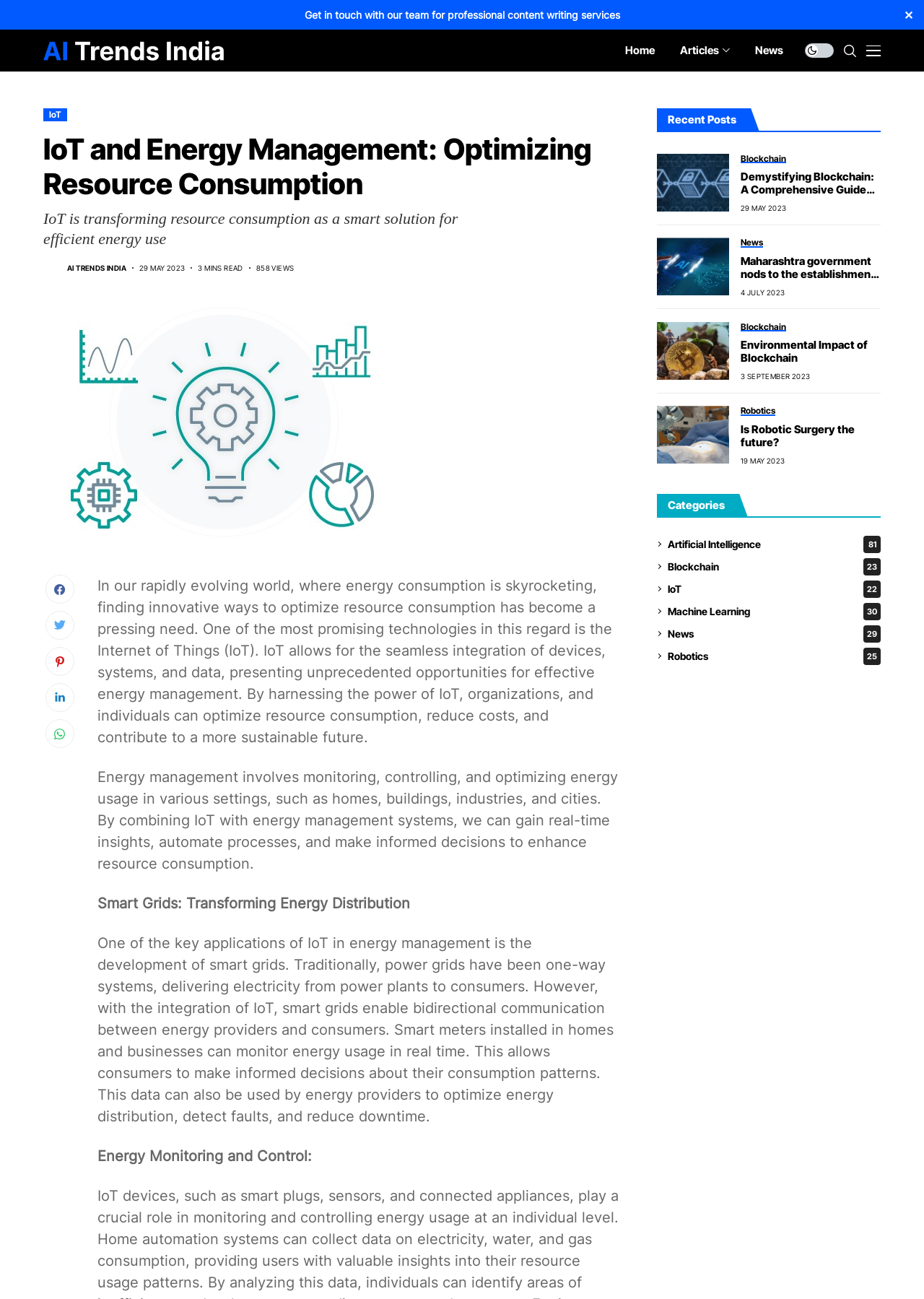Identify the primary heading of the webpage and provide its text.

IoT and Energy Management: Optimizing Resource Consumption